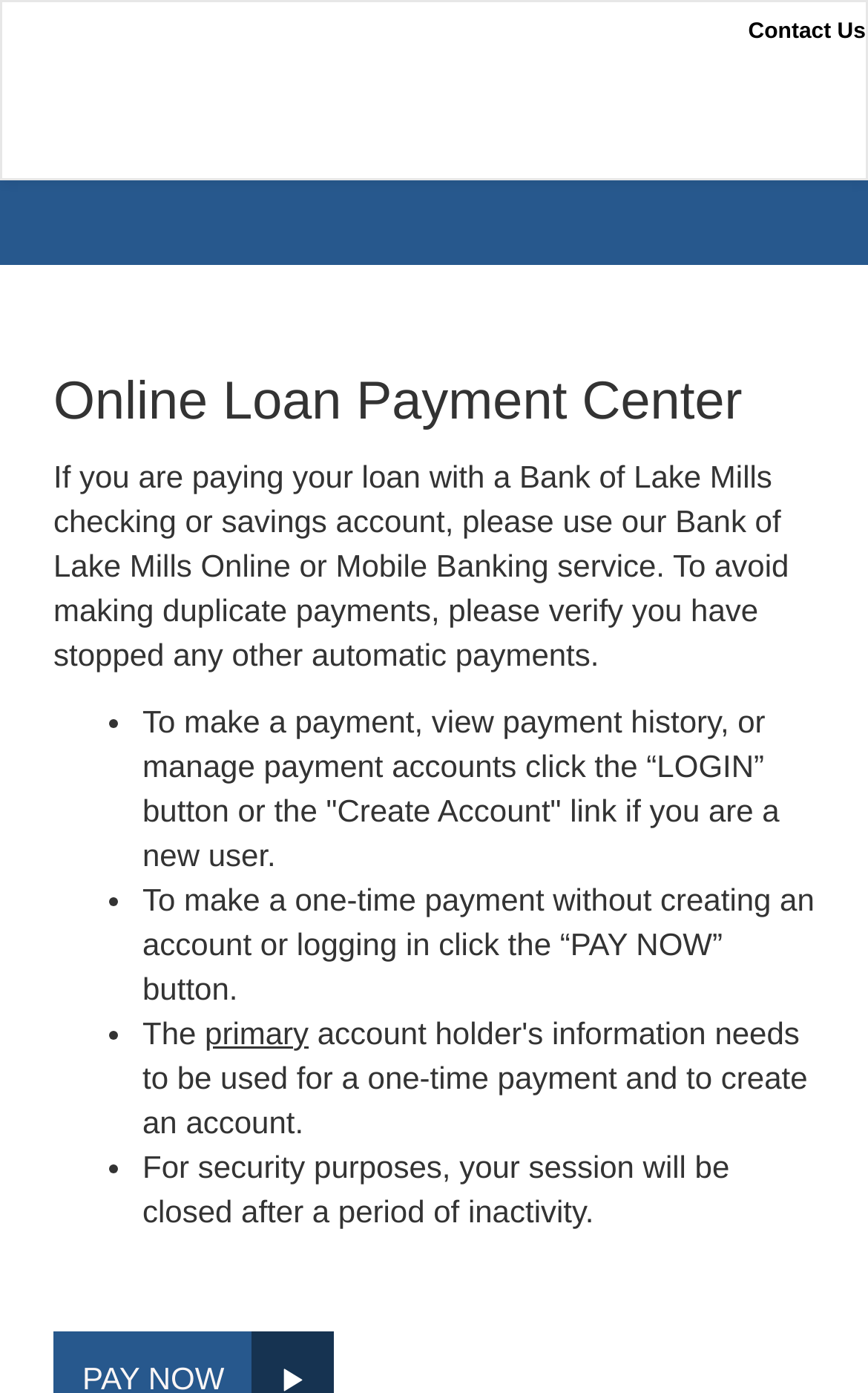Locate the bounding box of the UI element described by: "LOGIN" in the given webpage screenshot.

[0.062, 0.748, 0.277, 0.815]